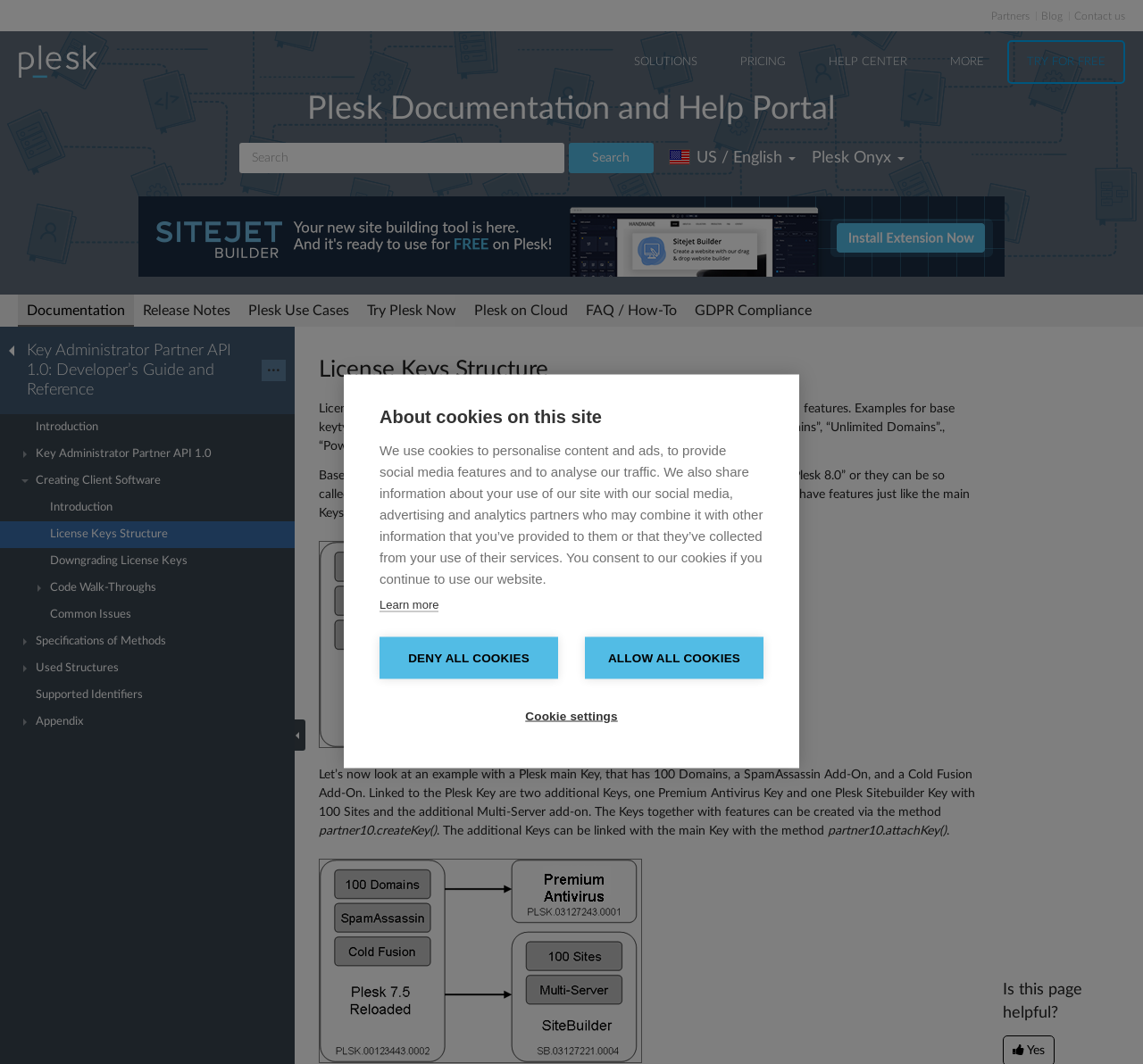From the webpage screenshot, predict the bounding box of the UI element that matches this description: "Search".

None